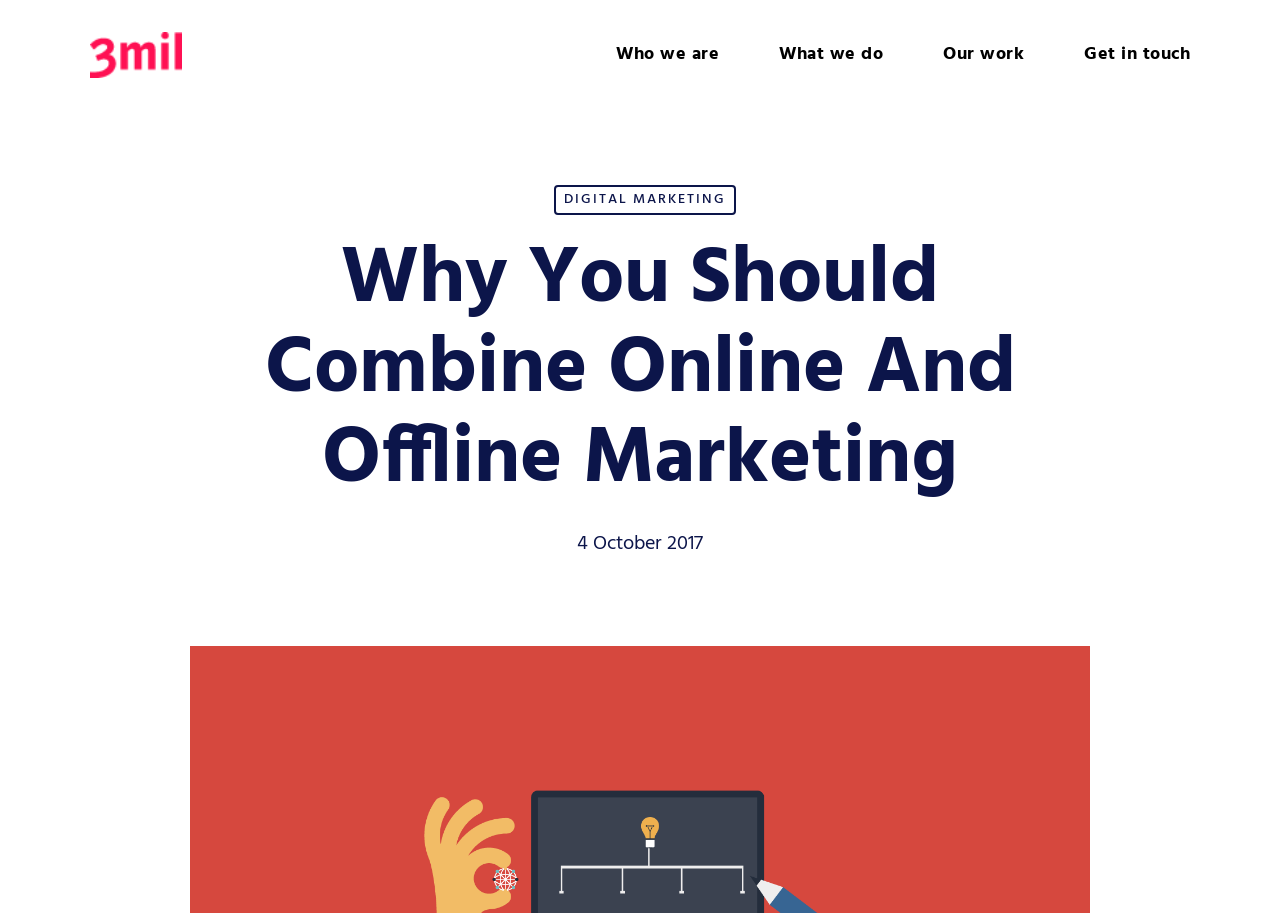Provide a short, one-word or phrase answer to the question below:
What is the date of the post?

4 October 2017